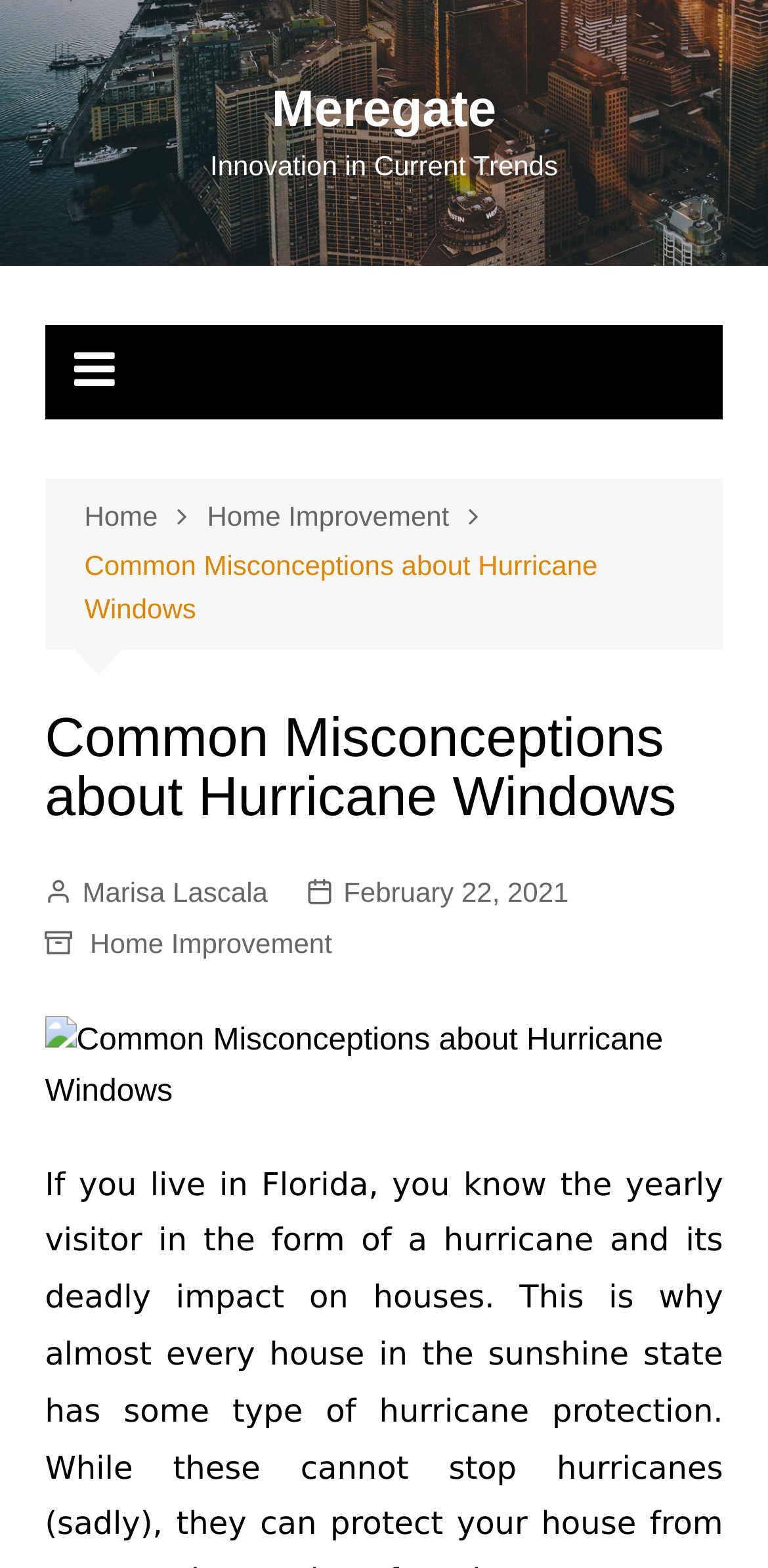Extract the main title from the webpage.

Common Misconceptions about Hurricane Windows